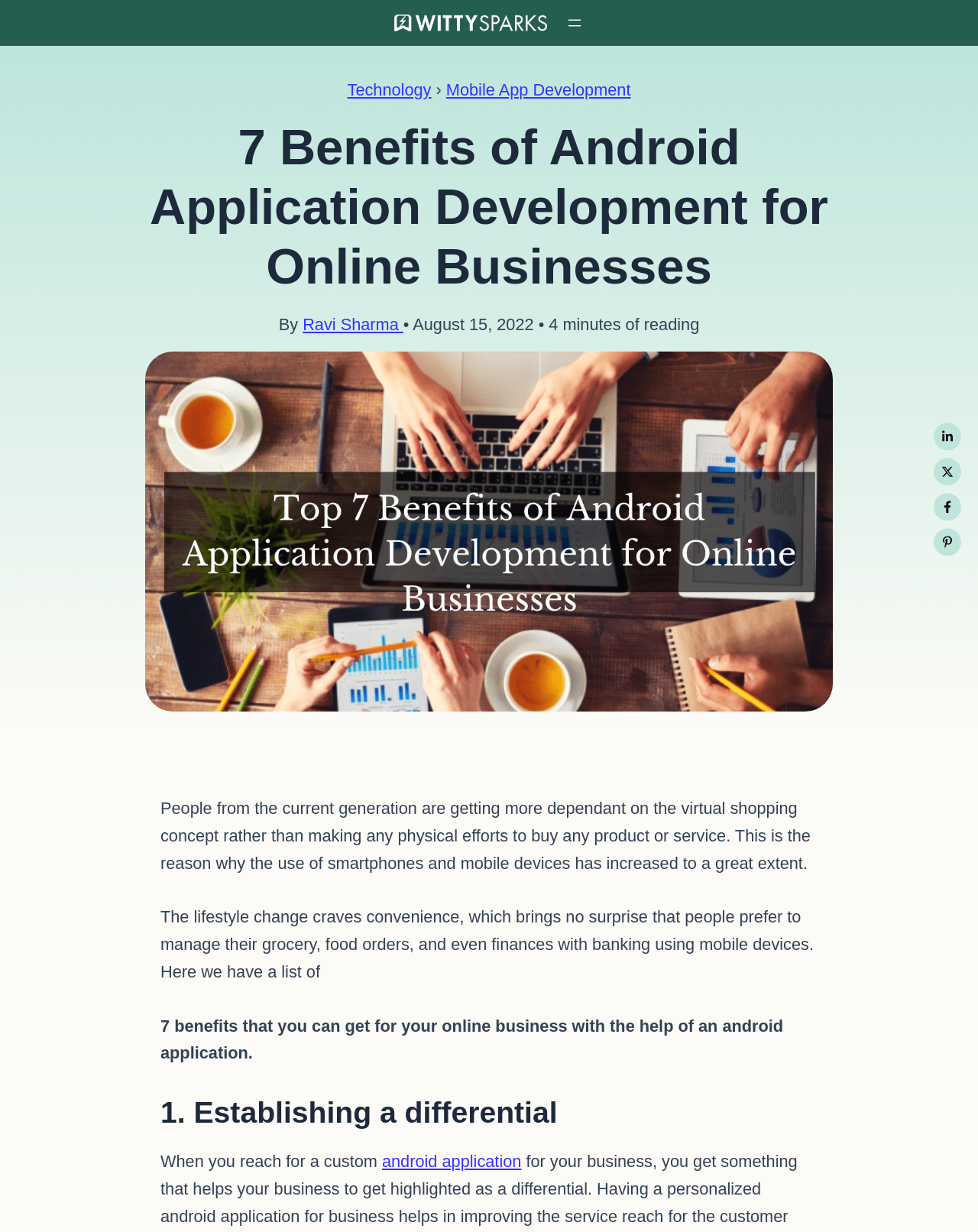Find the bounding box coordinates of the clickable region needed to perform the following instruction: "Go to Technology page". The coordinates should be provided as four float numbers between 0 and 1, i.e., [left, top, right, bottom].

[0.355, 0.065, 0.441, 0.081]